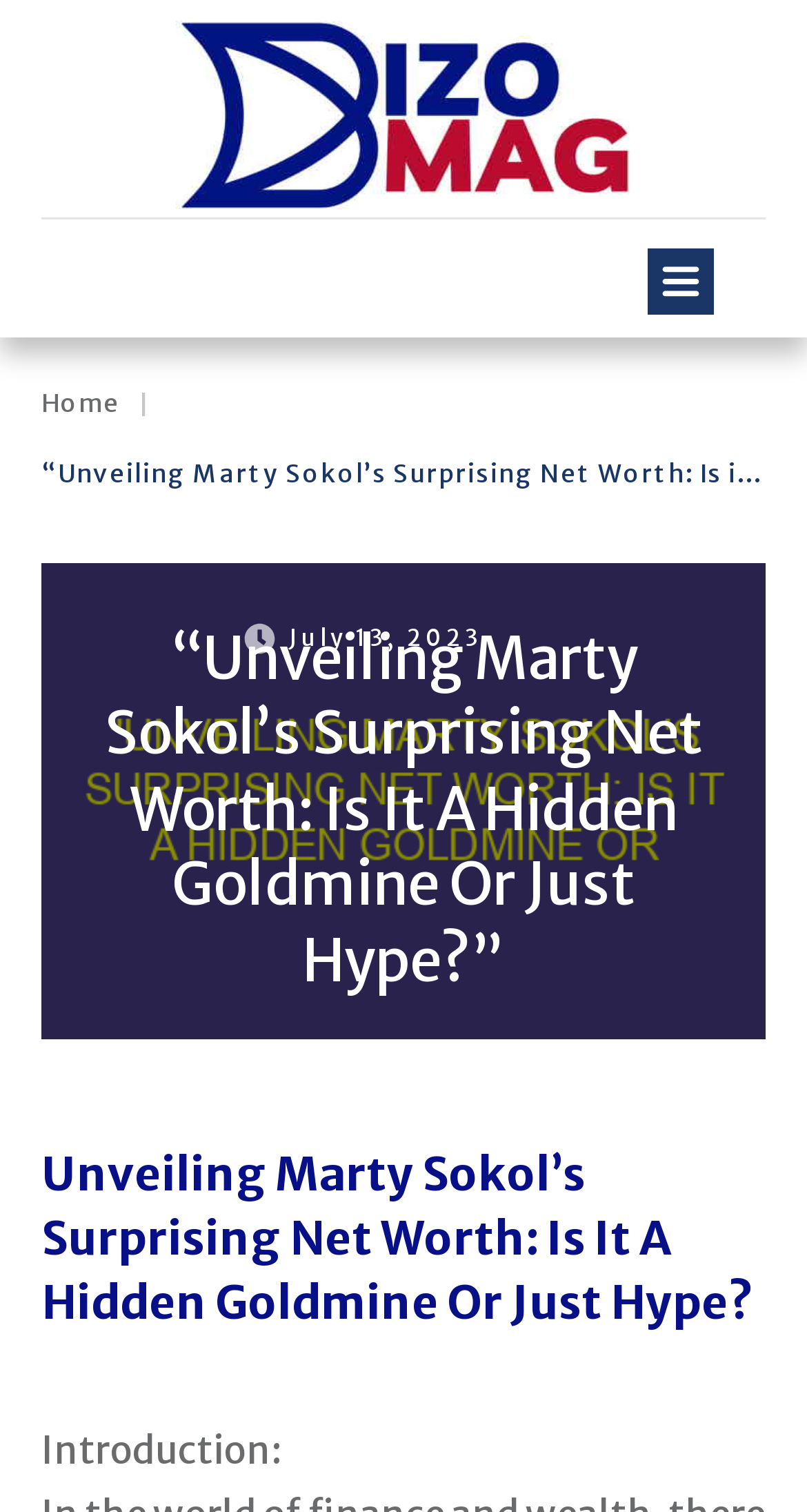Please analyze the image and provide a thorough answer to the question:
How many images are there in the layout table?

I counted the number of image elements within the layout table and found only one image element with the bounding box coordinates [0.301, 0.413, 0.34, 0.433].